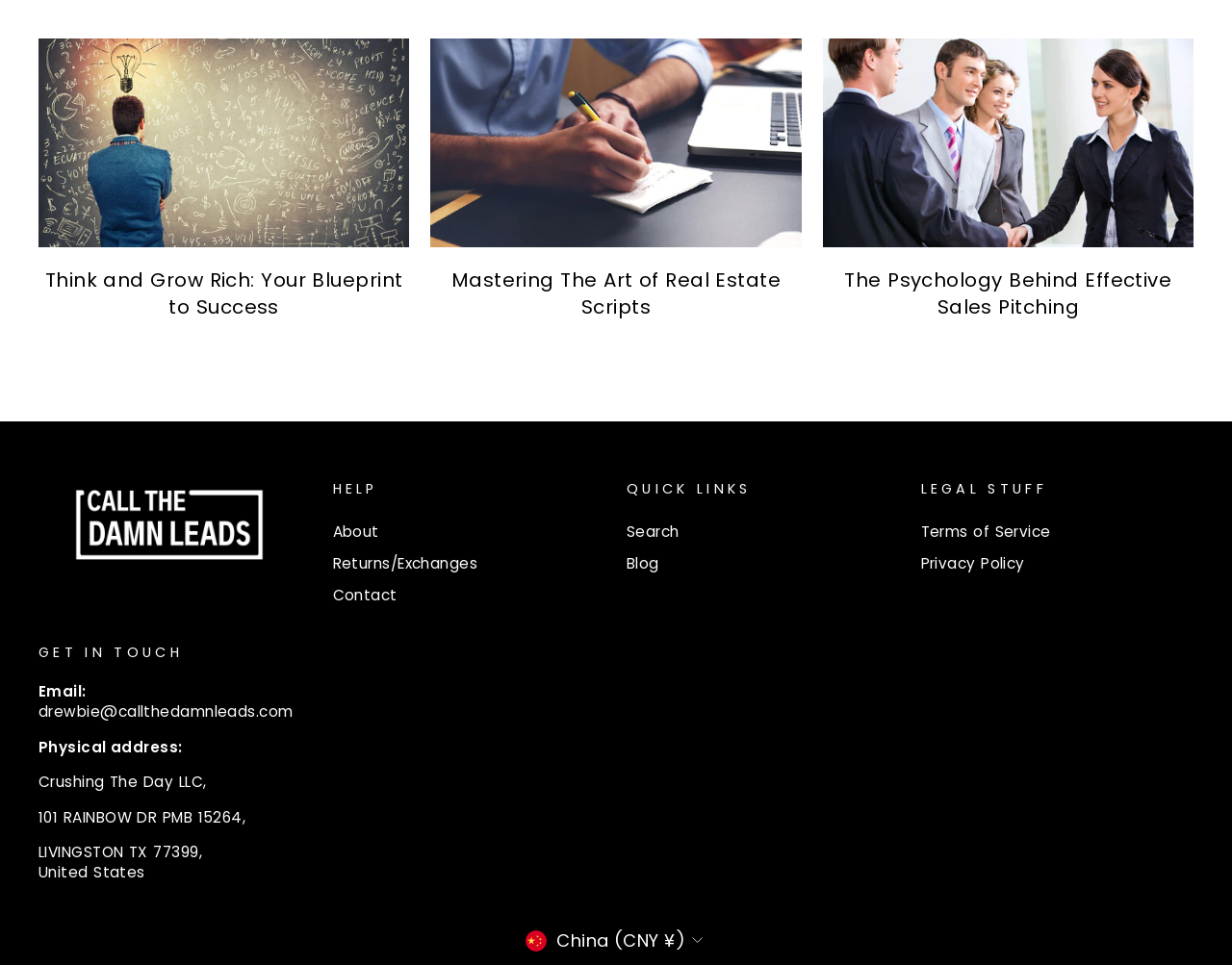Can you identify the bounding box coordinates of the clickable region needed to carry out this instruction: 'Click on 'About''? The coordinates should be four float numbers within the range of 0 to 1, stated as [left, top, right, bottom].

[0.27, 0.536, 0.308, 0.566]